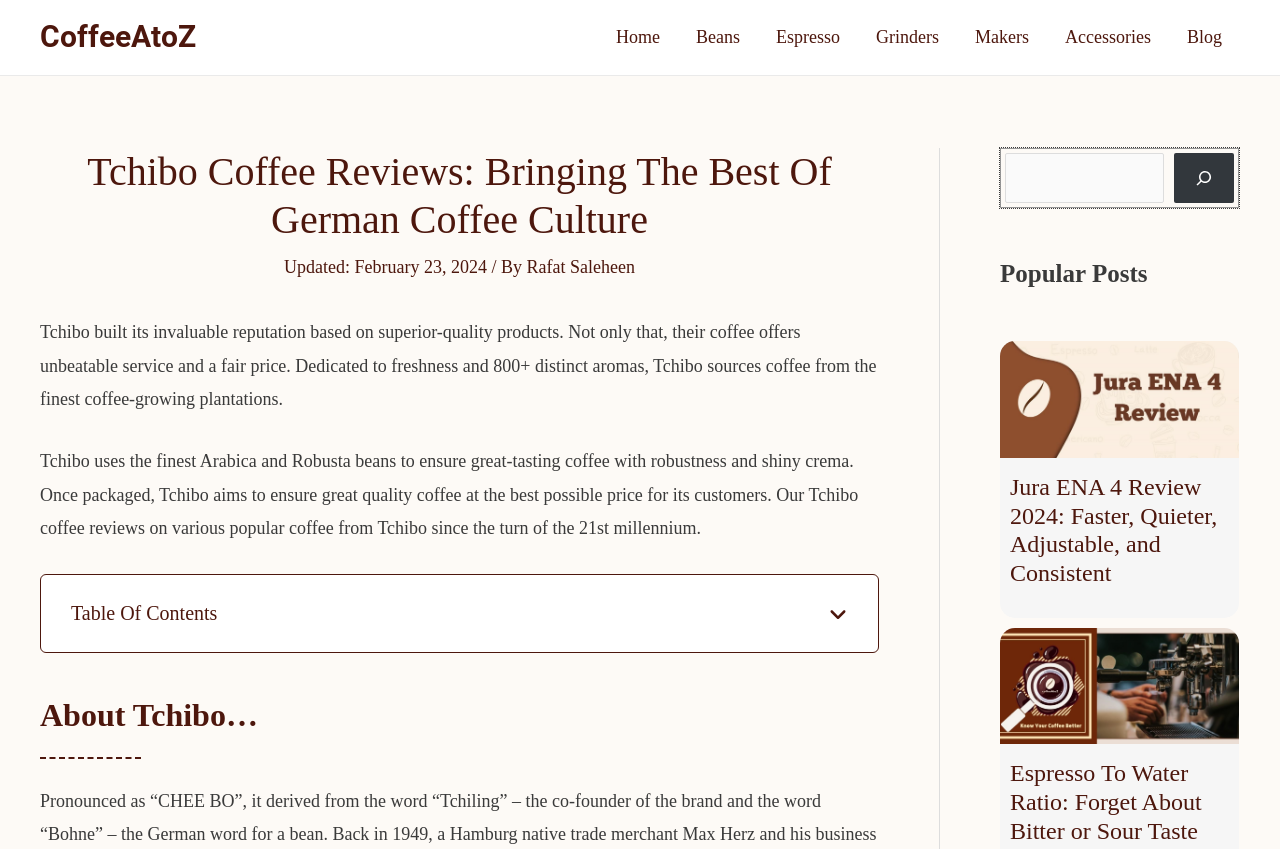Please provide a one-word or short phrase answer to the question:
What is the purpose of Tchibo's coffee products?

To provide great-tasting coffee at the best possible price